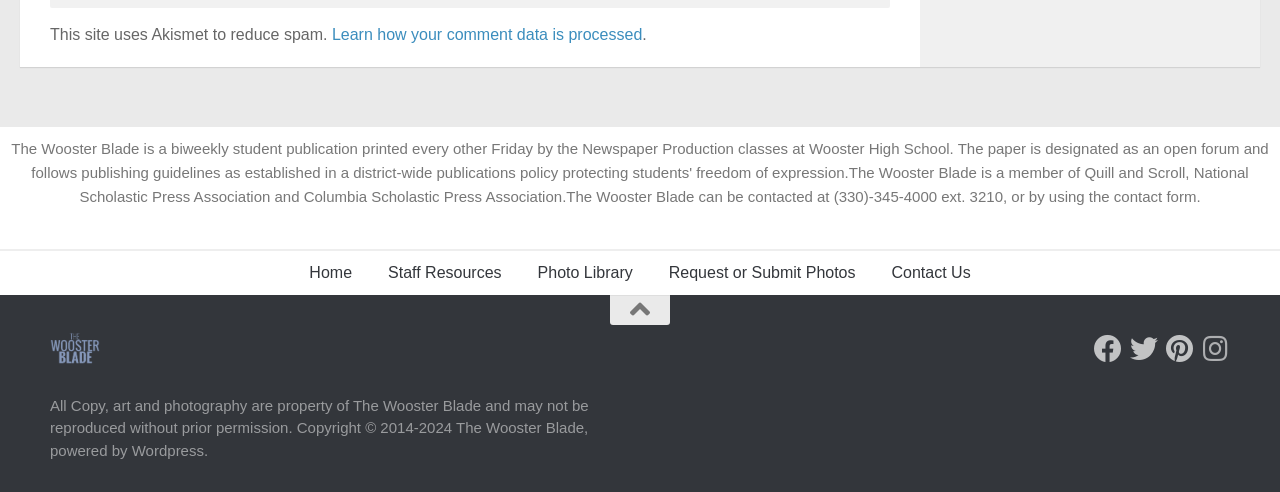What is the name of the platform powering this website? Based on the screenshot, please respond with a single word or phrase.

Wordpress